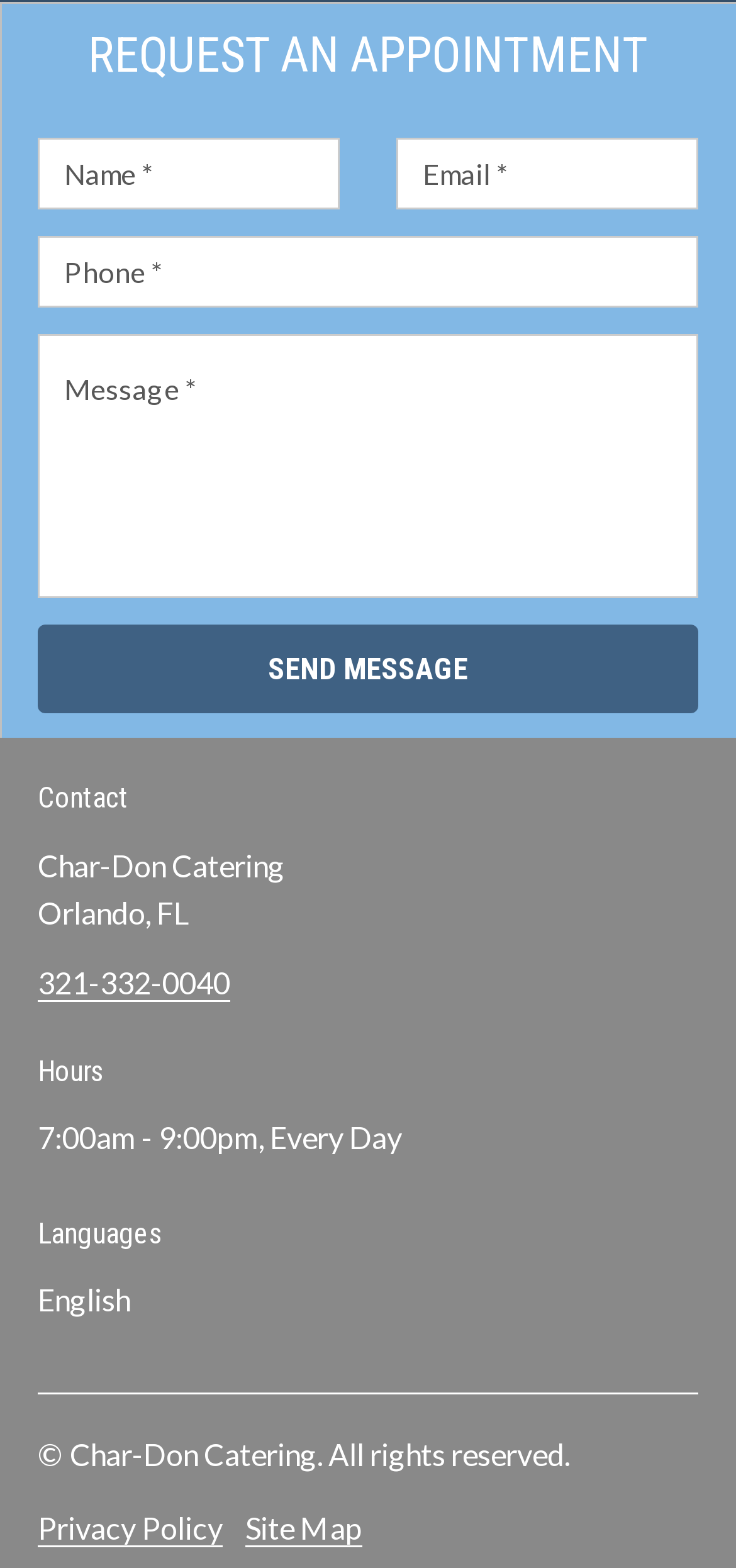Determine the bounding box coordinates of the clickable region to follow the instruction: "Call the phone number".

[0.051, 0.615, 0.313, 0.639]